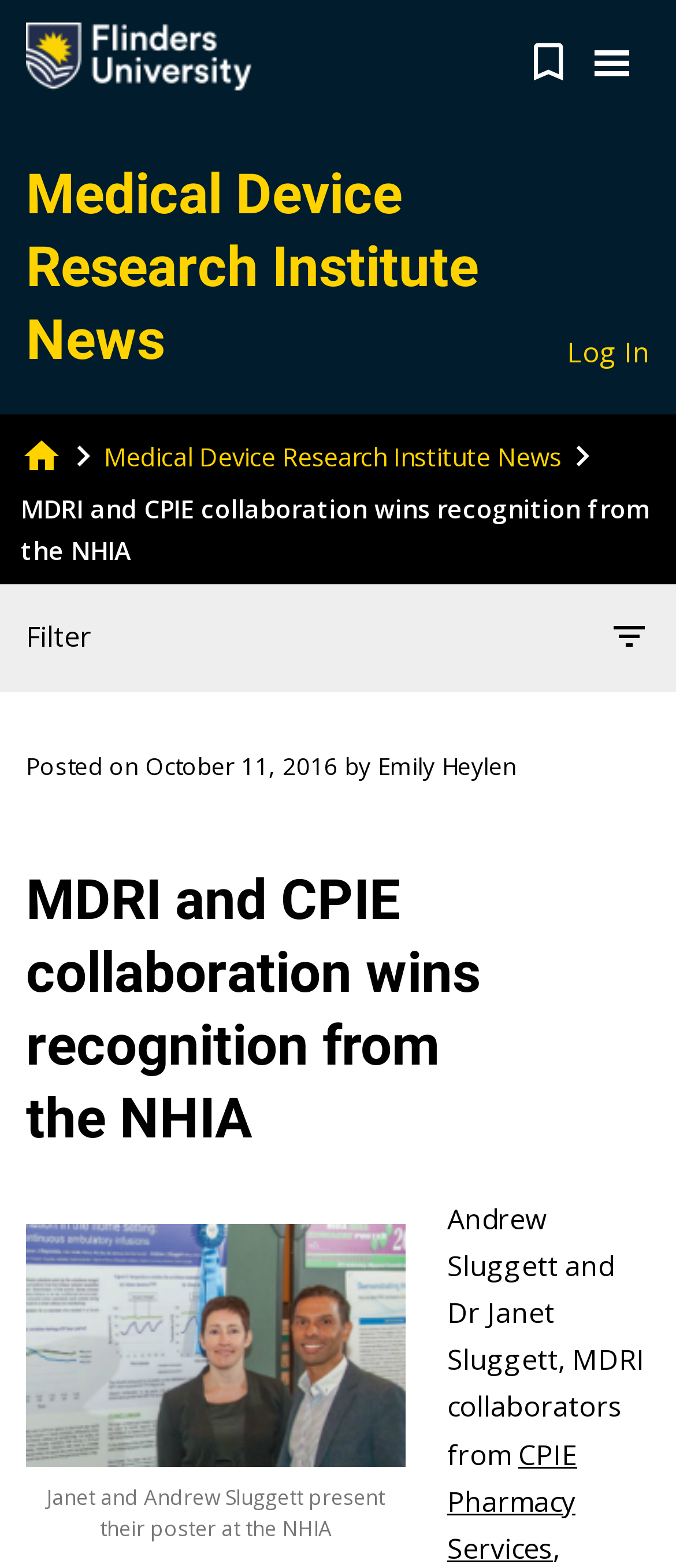Determine the bounding box coordinates of the clickable area required to perform the following instruction: "Click on Leadership in Culture Shift". The coordinates should be represented as four float numbers between 0 and 1: [left, top, right, bottom].

None